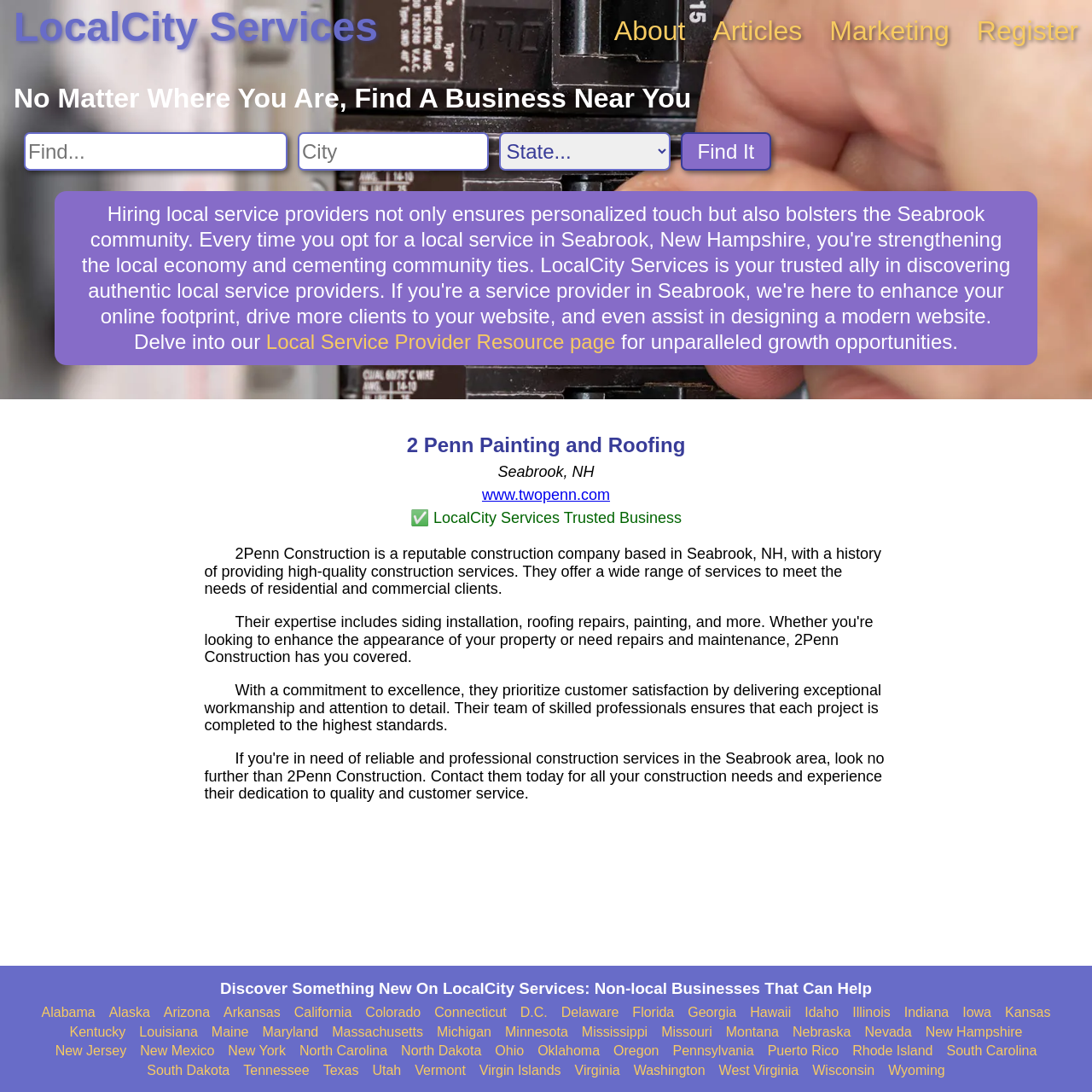Refer to the screenshot and answer the following question in detail:
What is the location of 2 Penn Painting and Roofing?

The location of 2 Penn Painting and Roofing can be found in the group element which contains the static text 'Seabrook, NH' which is located below the heading element with the text '2 Penn Painting and Roofing'.